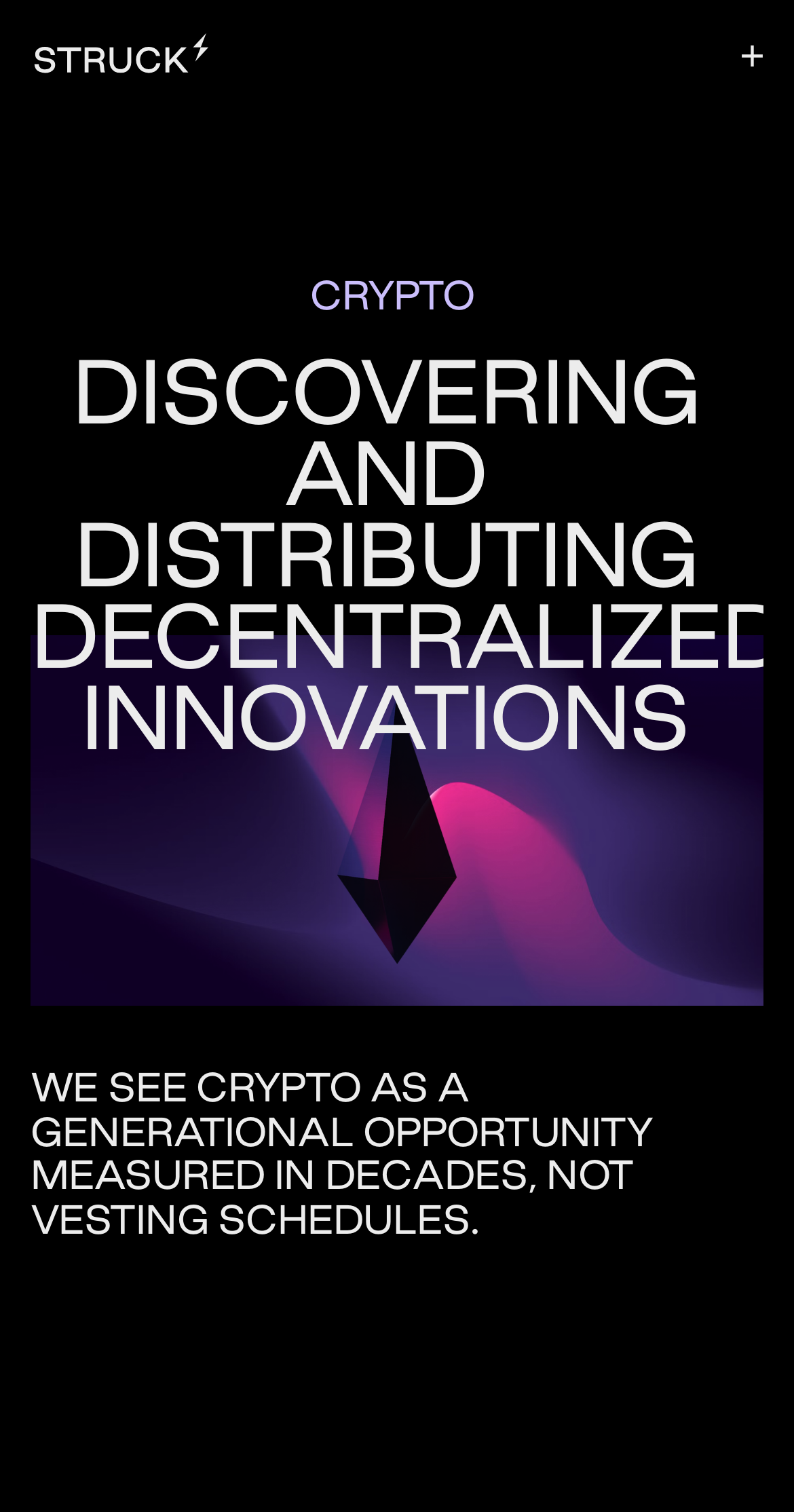What is the theme of the graphic?
Can you offer a detailed and complete answer to this question?

The theme of the graphic can be determined by looking at the image element description, which says 'Graphic representing crypto / blockchain investments'.